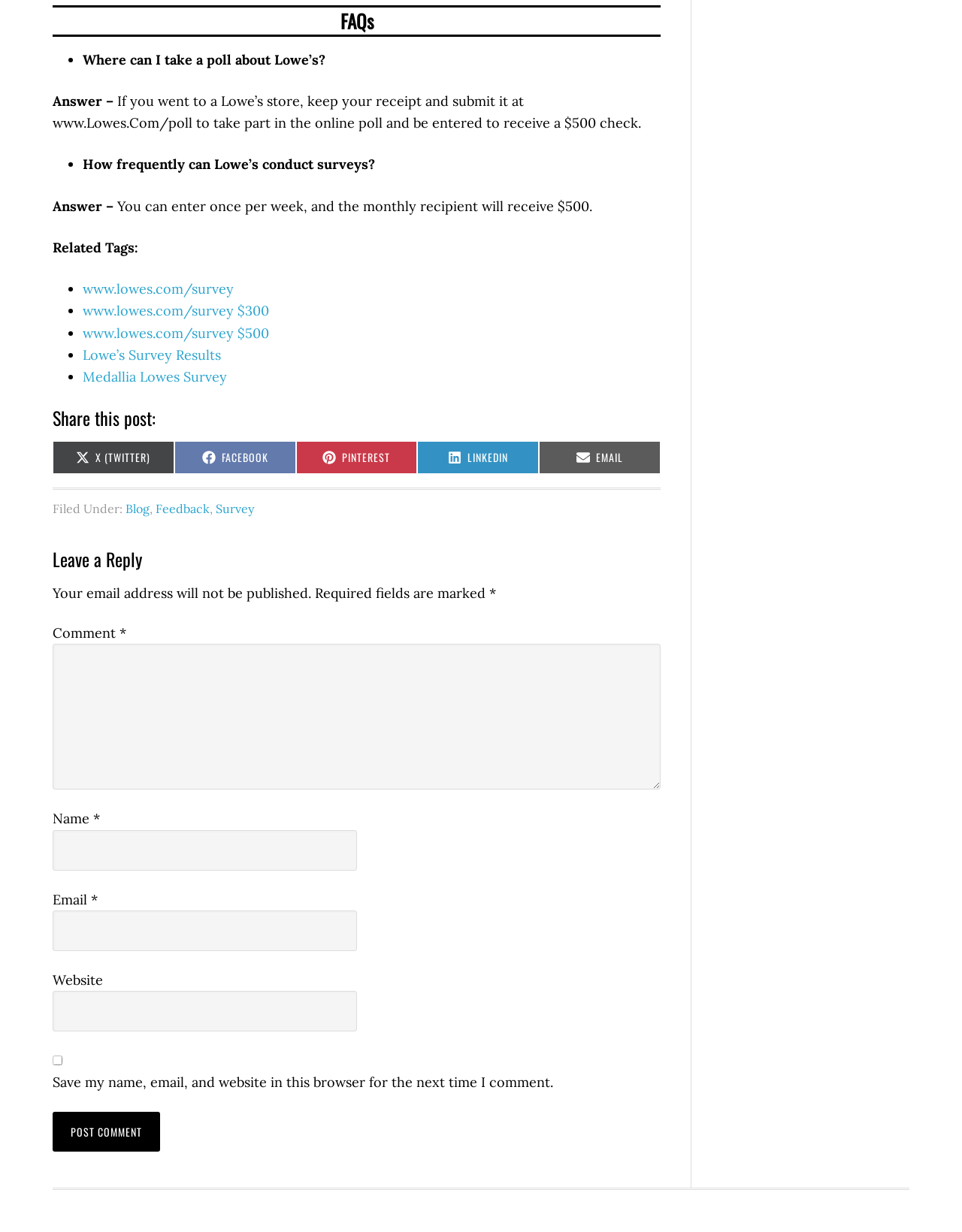Find the bounding box coordinates of the element's region that should be clicked in order to follow the given instruction: "Visit 'www.lowes.com/survey'". The coordinates should consist of four float numbers between 0 and 1, i.e., [left, top, right, bottom].

[0.086, 0.227, 0.243, 0.242]